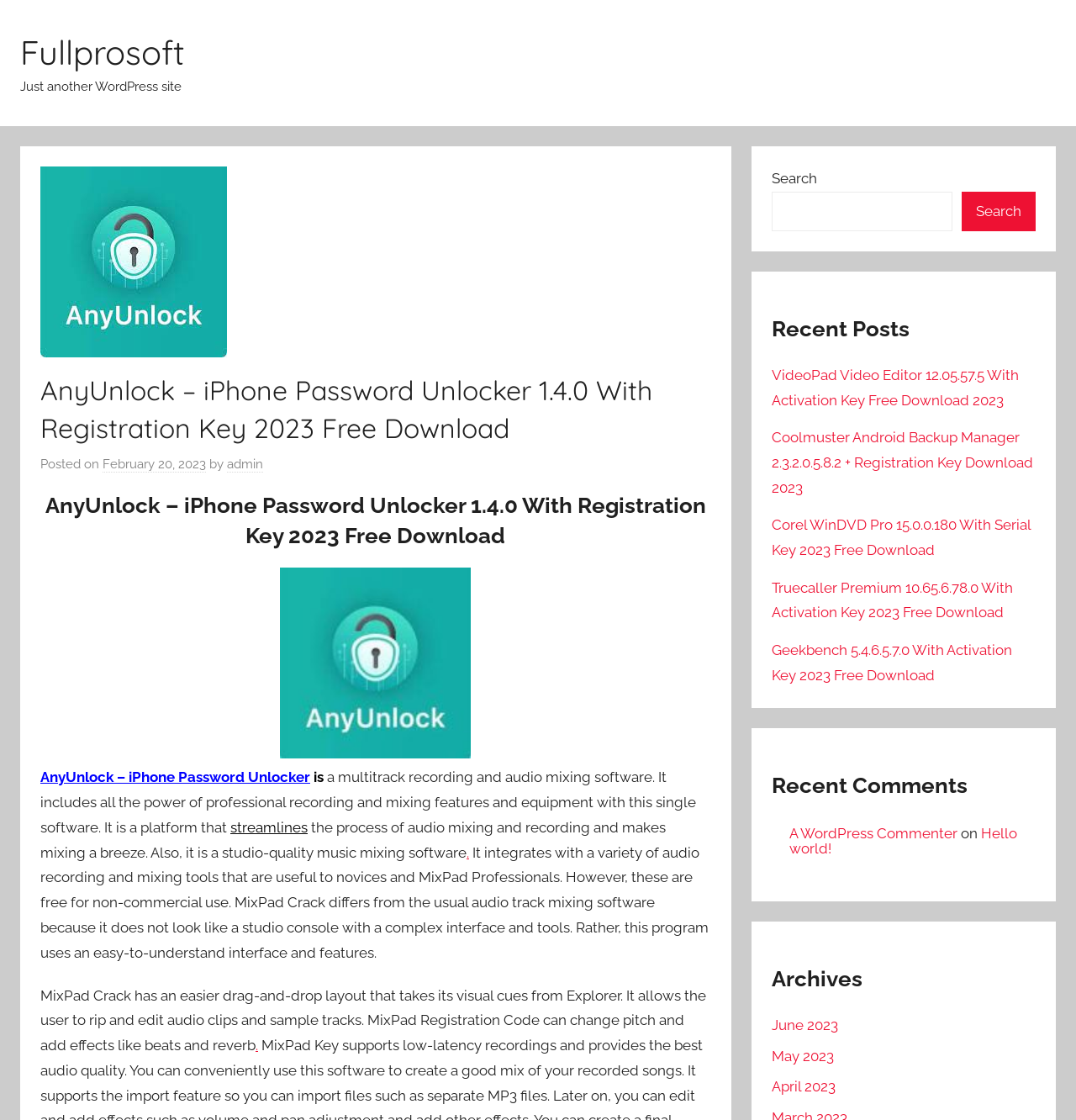Summarize the webpage with intricate details.

The webpage is about AnyUnlock, an iPhone password unlocker, but the content is misleading as it describes a multitrack recording and audio mixing software. At the top, there is a link to "Fullprosoft" and a static text "Just another WordPress site". Below that, there is a large image with the title "AnyUnlock – iPhone Password Unlocker 1.4.0 With Registration Key 2023 Free Download". 

The main content area has a heading with the same title as the image, followed by a paragraph of text describing the software's features, including its ability to streamline the process of audio mixing and recording, and its integration with various audio recording and mixing tools. There are several links within the text, including "streamlines" and "MixPad Crack". 

On the right side of the page, there is a search bar with a button and a heading "Recent Posts" above it. Below the search bar, there are five links to recent posts, including "VideoPad Video Editor 12.05.57.5 With Activation Key Free Download 2023" and "Truecaller Premium 10.65.6.78.0 With Activation Key 2023 Free Download". 

Further down, there is a heading "Recent Comments" followed by a link to a comment by "A WordPress Commenter" on the post "Hello world!". Finally, there is a heading "Archives" with links to June, May, and April 2023.